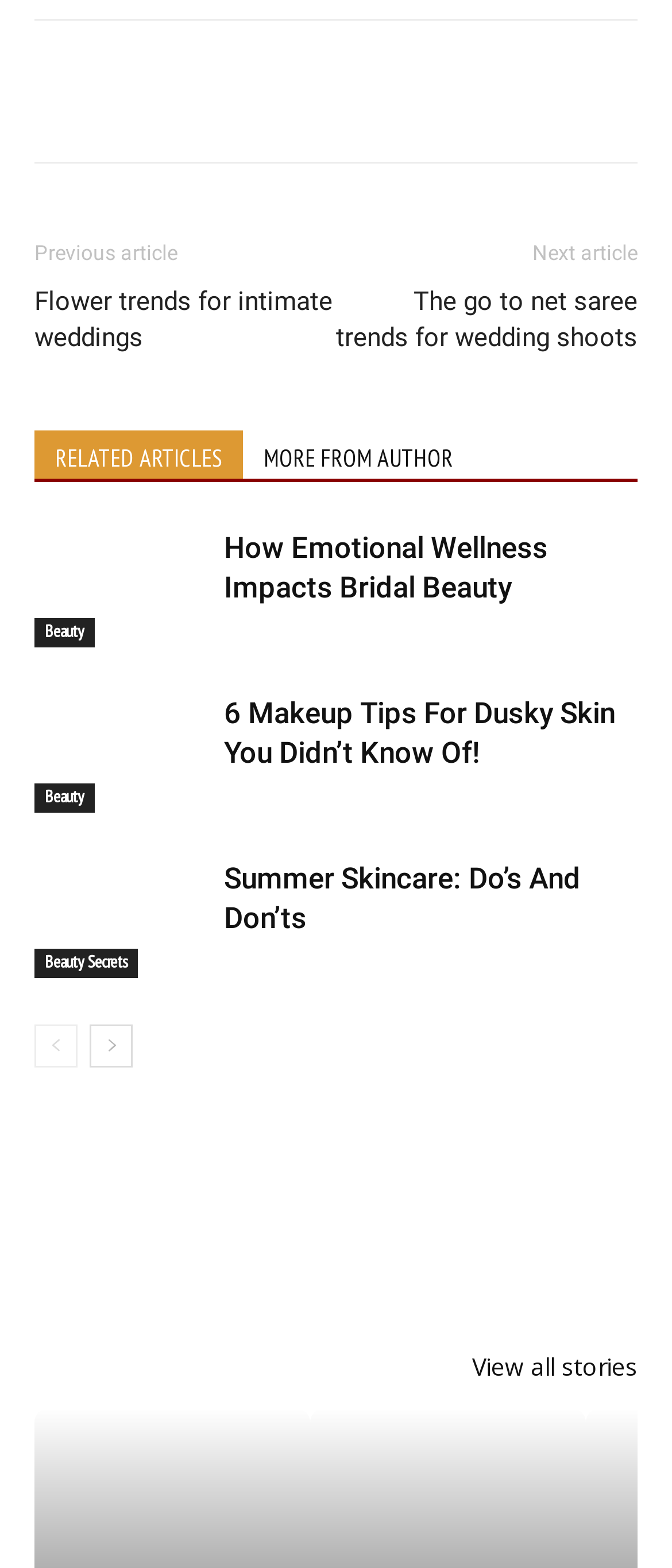How many articles are shown on this webpage?
Please provide a single word or phrase as your answer based on the screenshot.

4